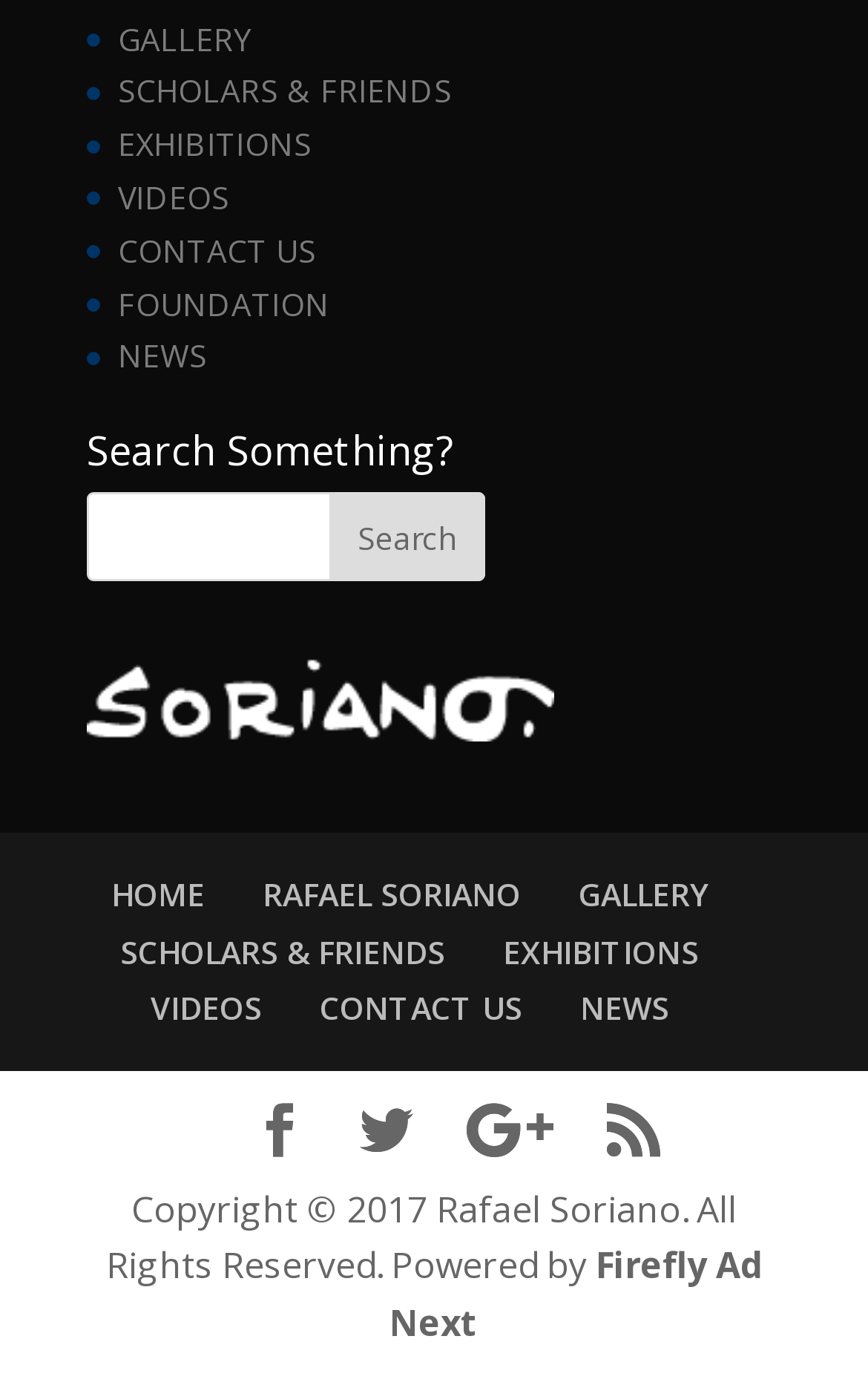Please determine the bounding box coordinates of the element to click in order to execute the following instruction: "Contact us". The coordinates should be four float numbers between 0 and 1, specified as [left, top, right, bottom].

[0.136, 0.165, 0.364, 0.196]